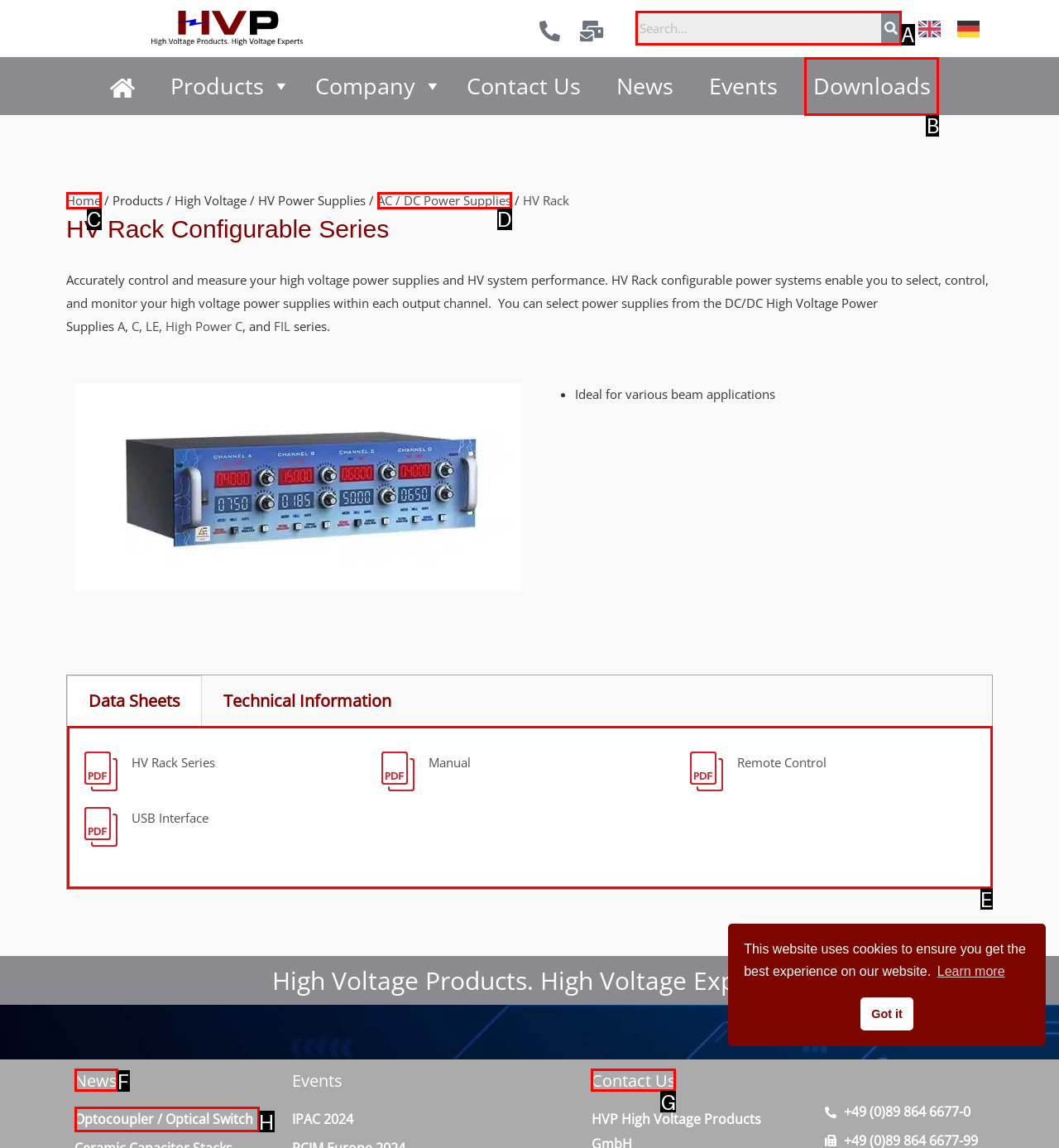Identify the correct option to click in order to accomplish the task: Search for products Provide your answer with the letter of the selected choice.

A